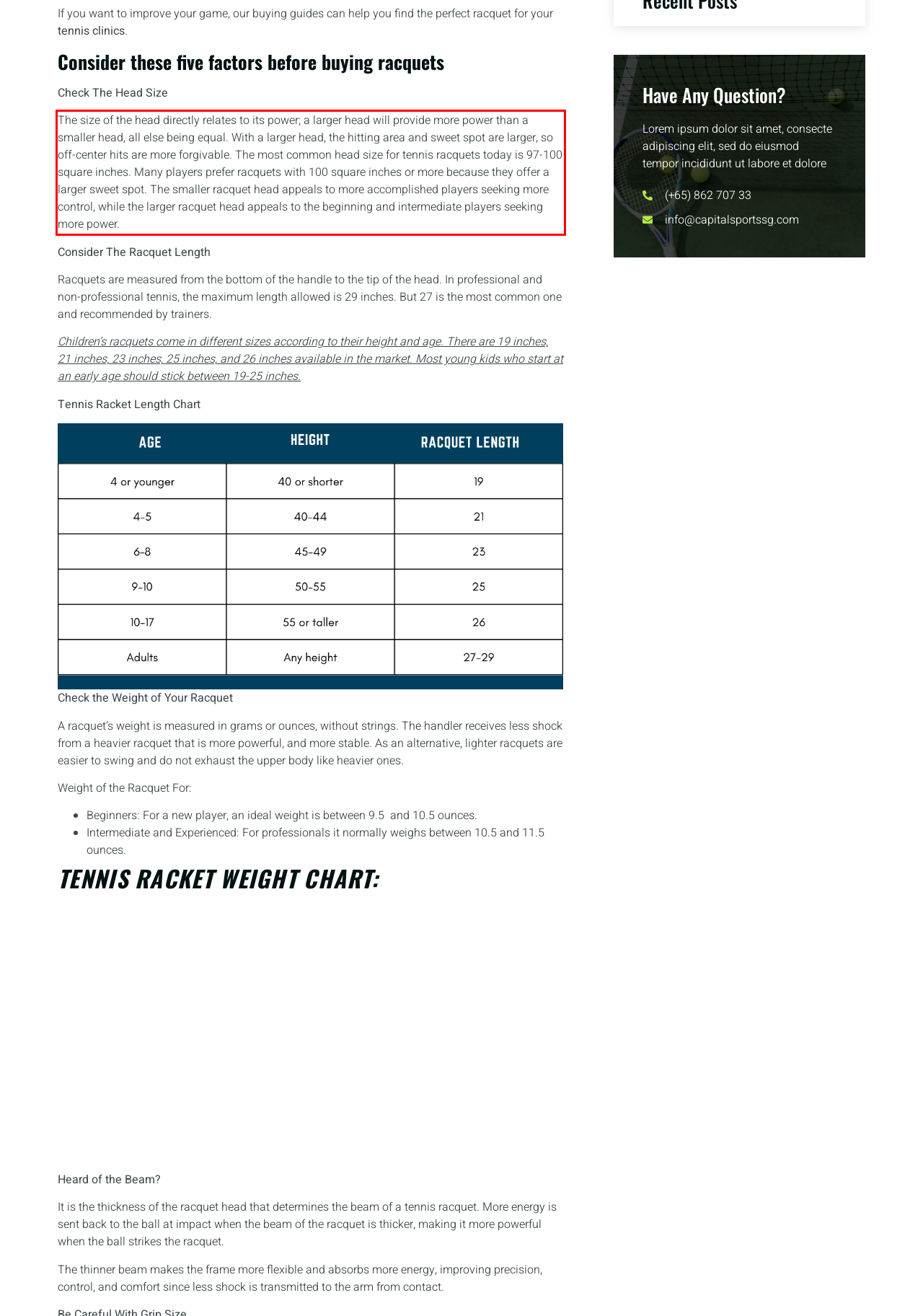You have a screenshot of a webpage with a red bounding box. Identify and extract the text content located inside the red bounding box.

The size of the head directly relates to its power; a larger head will provide more power than a smaller head, all else being equal. With a larger head, the hitting area and sweet spot are larger, so off-center hits are more forgivable. The most common head size for tennis racquets today is 97-100 square inches. Many players prefer racquets with 100 square inches or more because they offer a larger sweet spot. The smaller racquet head appeals to more accomplished players seeking more control, while the larger racquet head appeals to the beginning and intermediate players seeking more power.